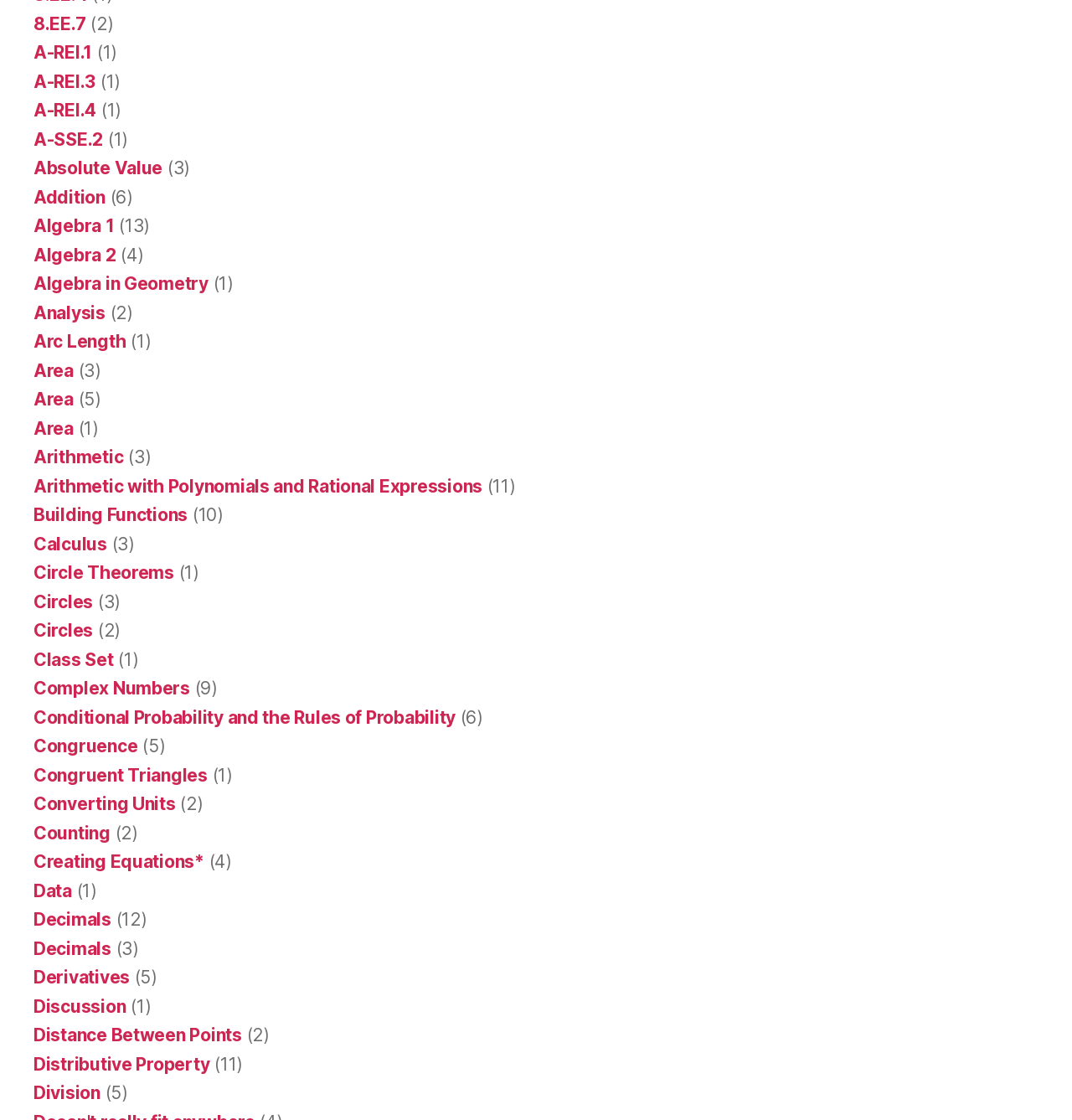Please identify the bounding box coordinates of the region to click in order to complete the task: "Click on 'Calculus'". The coordinates must be four float numbers between 0 and 1, specified as [left, top, right, bottom].

[0.031, 0.476, 0.1, 0.495]